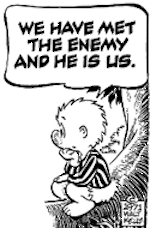Provide a brief response to the question below using a single word or phrase: 
What is the character wearing?

Striped outfit